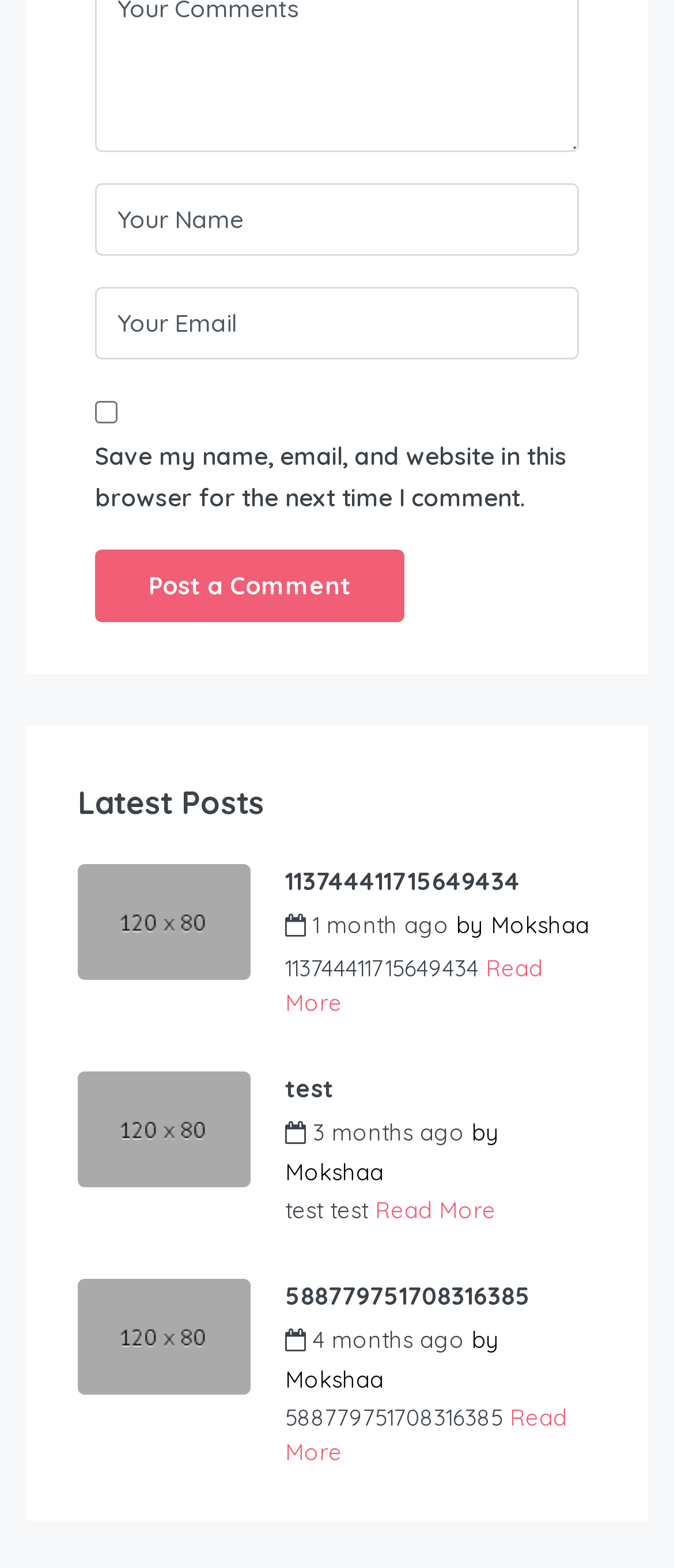Given the element description "name="submit" value="Post a Comment"" in the screenshot, predict the bounding box coordinates of that UI element.

[0.141, 0.351, 0.6, 0.397]